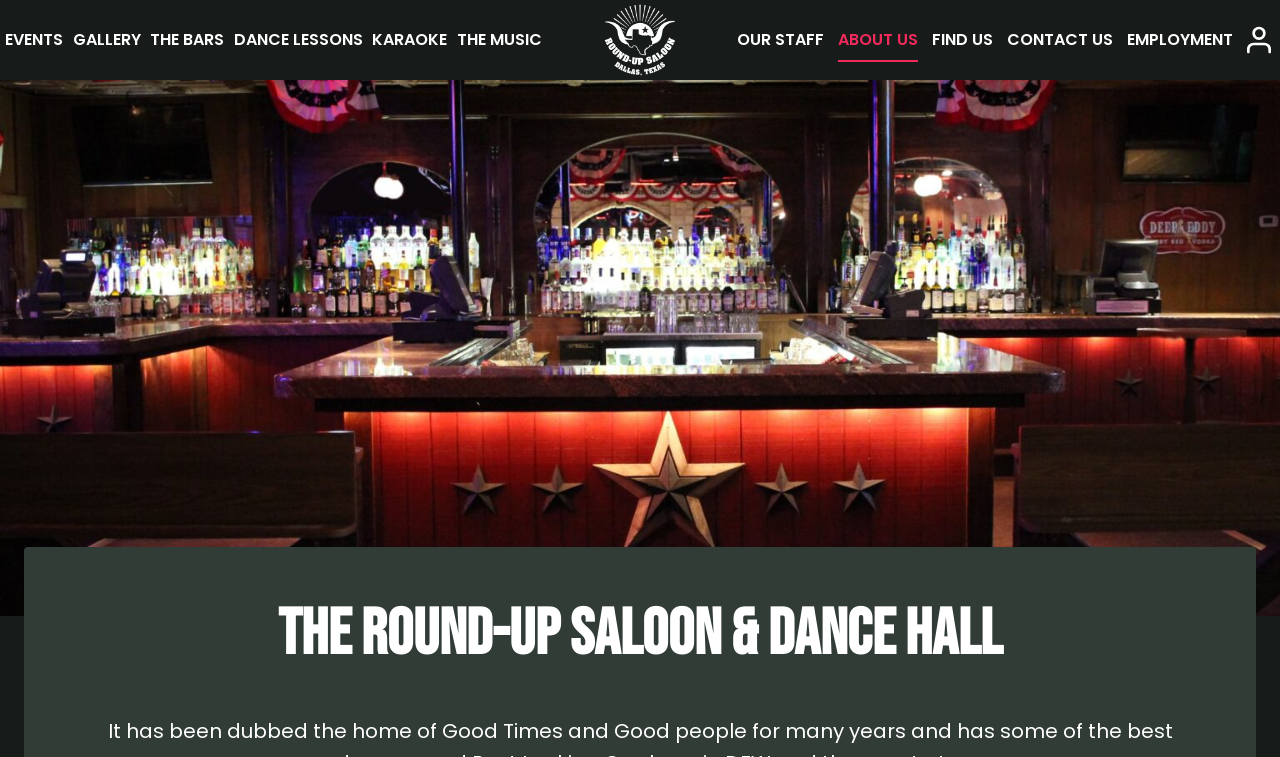Kindly determine the bounding box coordinates of the area that needs to be clicked to fulfill this instruction: "View THE BARS".

[0.117, 0.023, 0.175, 0.082]